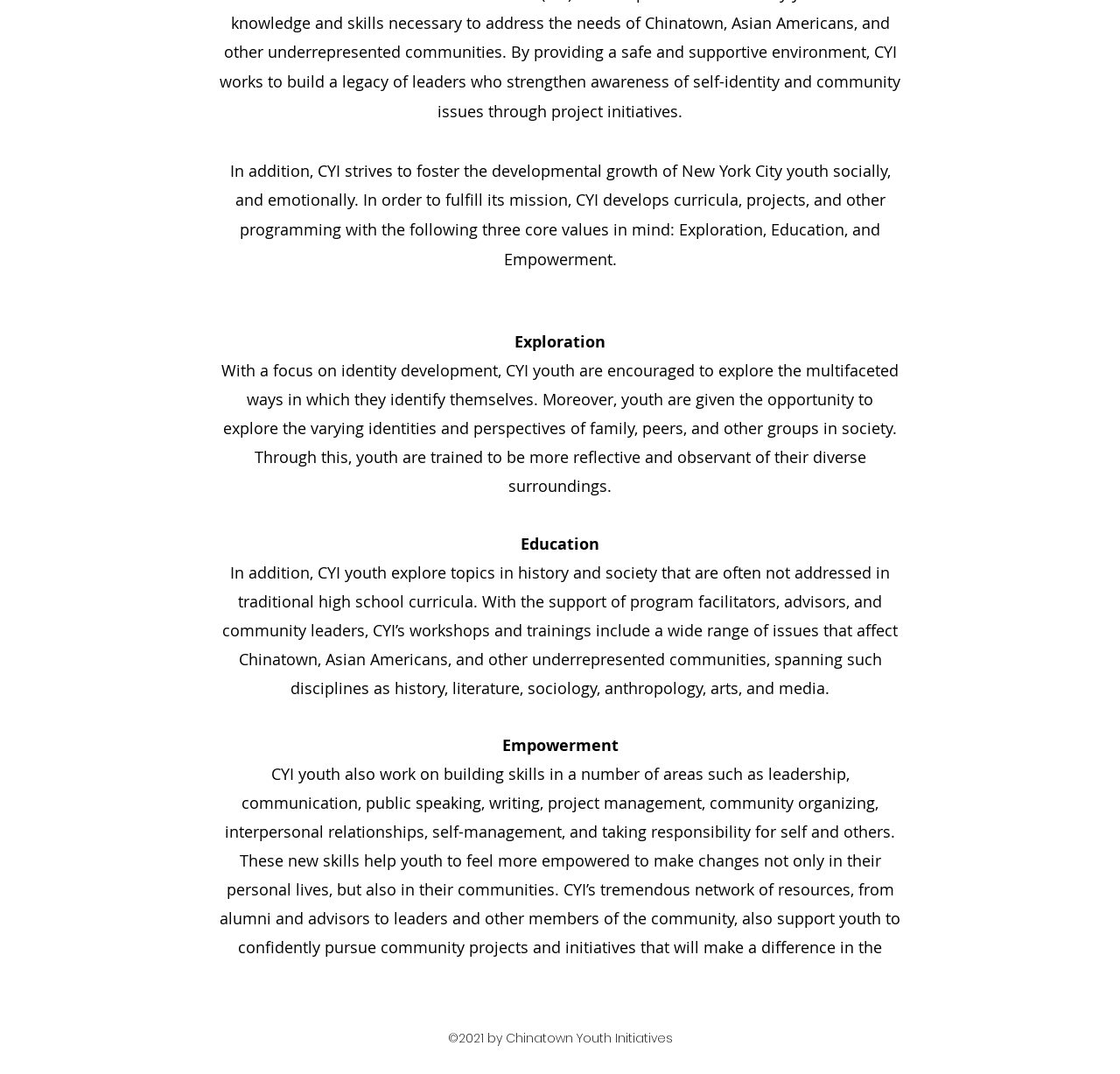What are the three core values of CYI?
Please answer the question as detailed as possible based on the image.

The three core values of CYI are mentioned in the text as Exploration, Education, and Empowerment, which are the guiding principles for the organization's mission to foster the developmental growth of New York City youth.